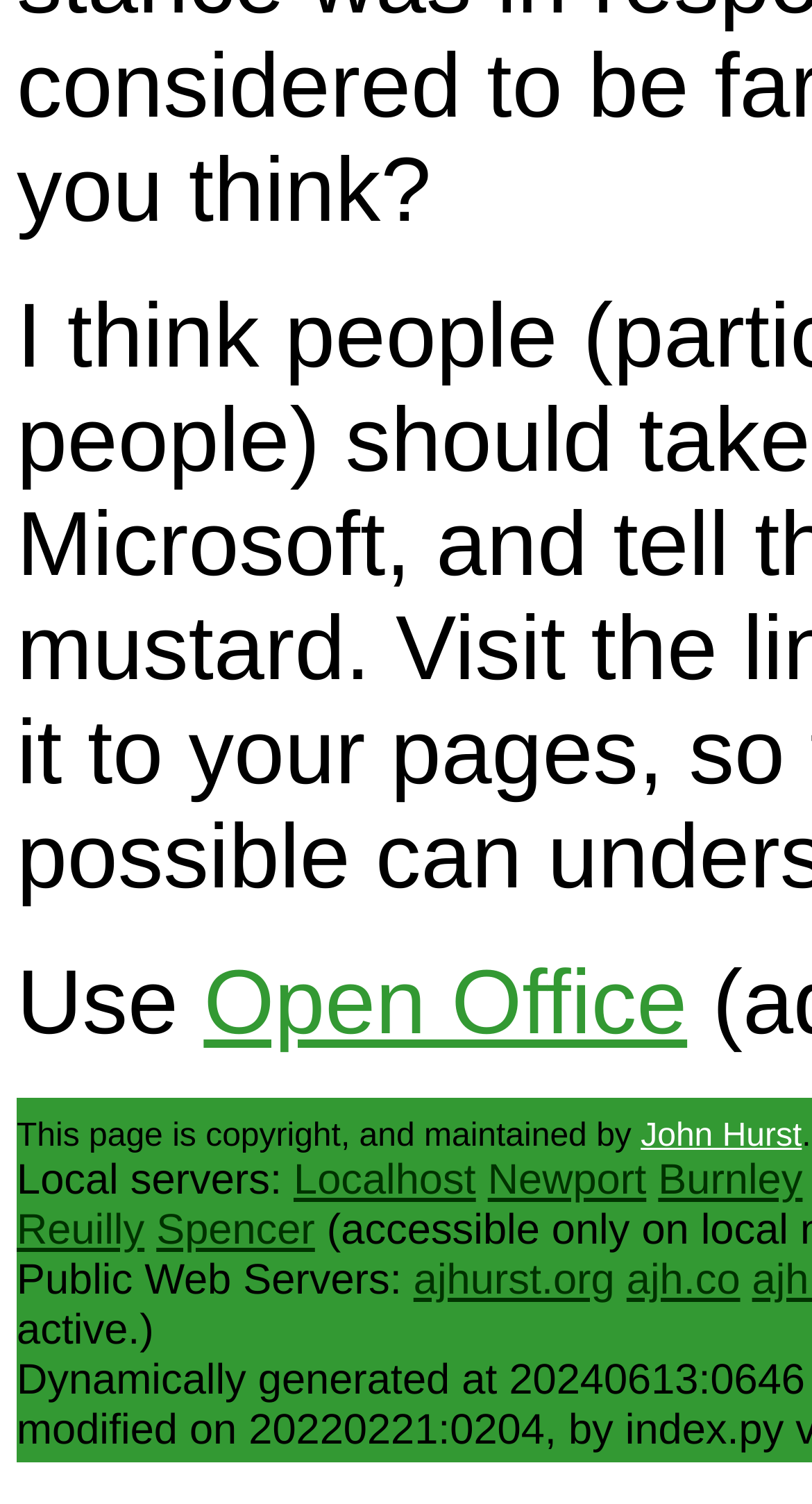How many public web servers are listed?
From the details in the image, provide a complete and detailed answer to the question.

There are 2 public web servers listed on the webpage: 'ajhurst.org' and 'ajh.co'. These links are located below the text 'Public Web Servers:'.